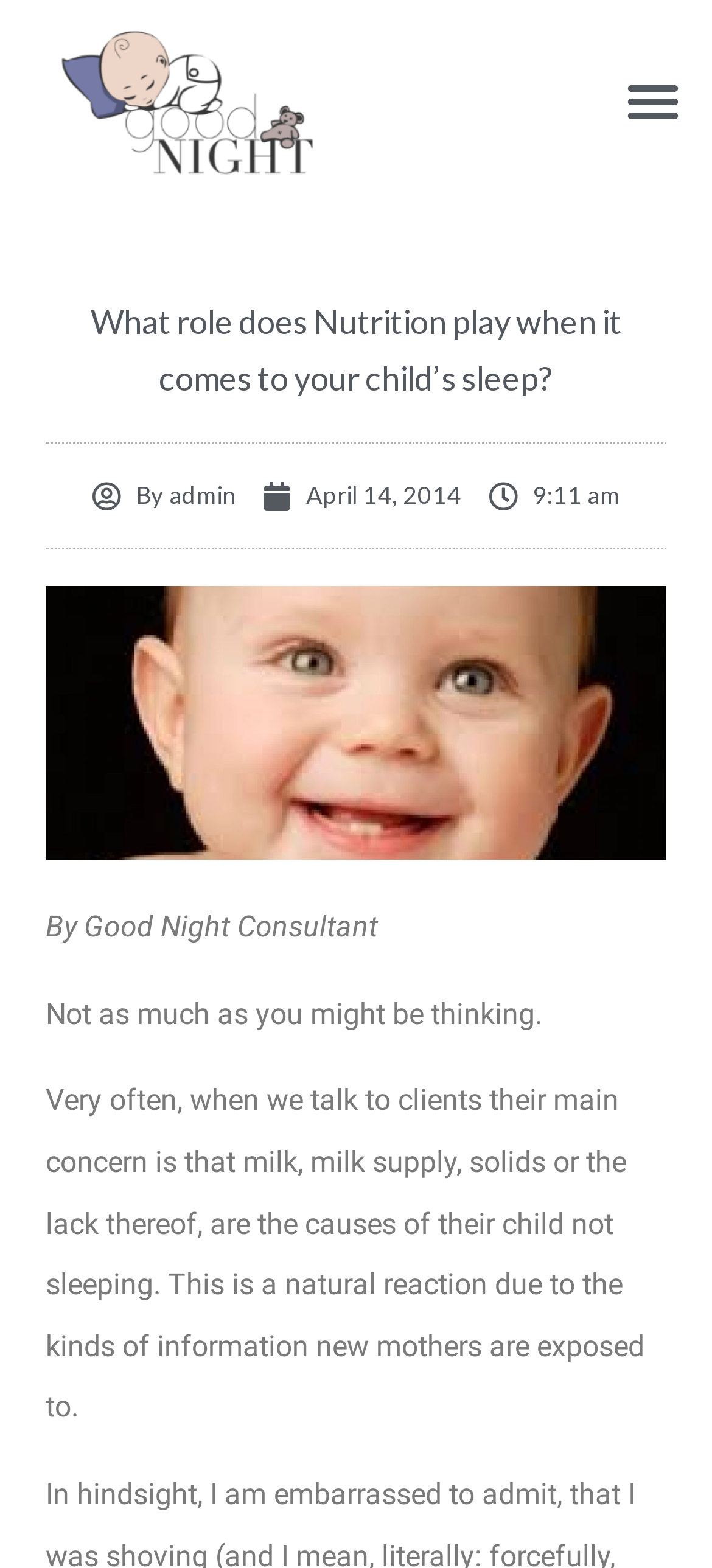What is the main topic of the article?
Refer to the screenshot and deliver a thorough answer to the question presented.

The main topic of the article can be inferred by looking at the main heading 'What role does Nutrition play when it comes to your child’s sleep?' and the content of the article which discusses the relationship between nutrition and child's sleep.